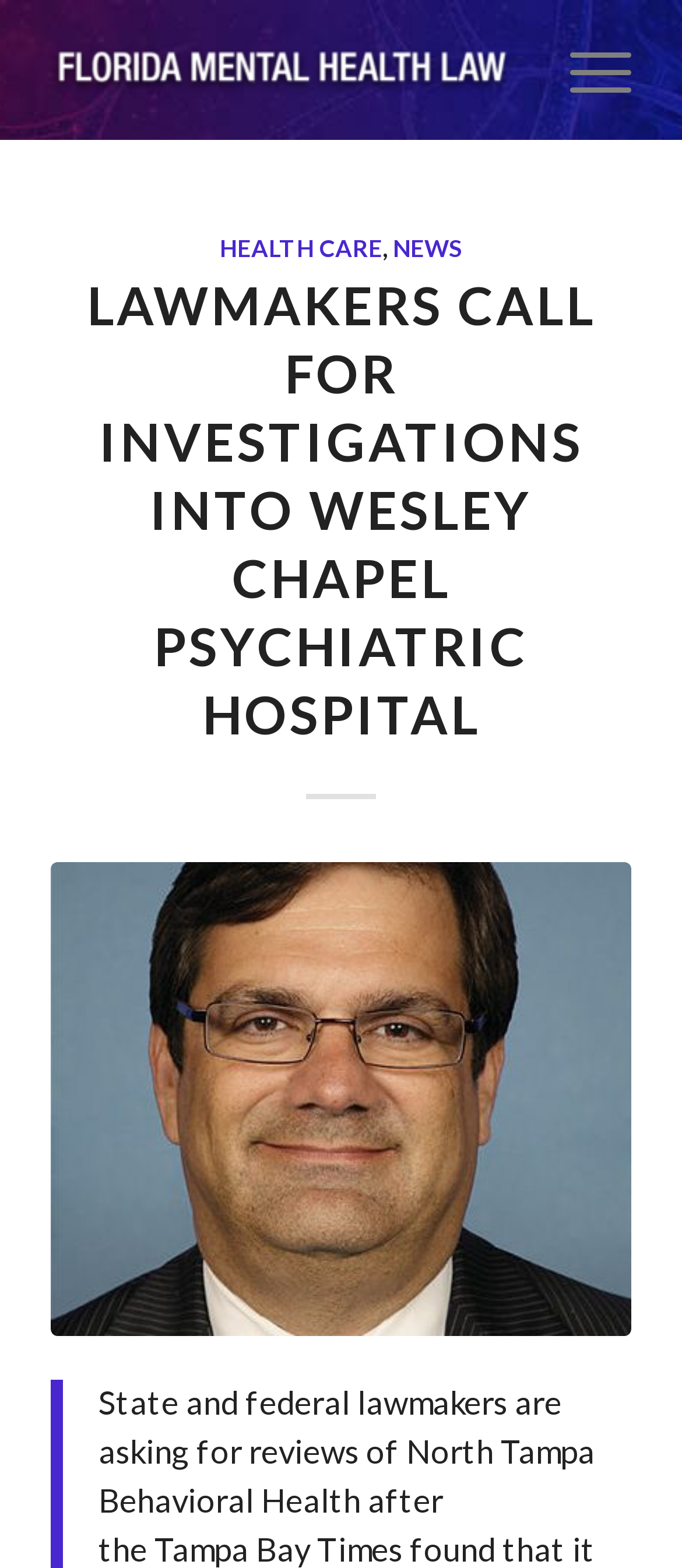Analyze the image and deliver a detailed answer to the question: What is the source of the information about the hospital?

I found a StaticText element that mentions 'Tampa Bay Times' at the bottom of the webpage, which suggests that the information about the hospital comes from this news source.